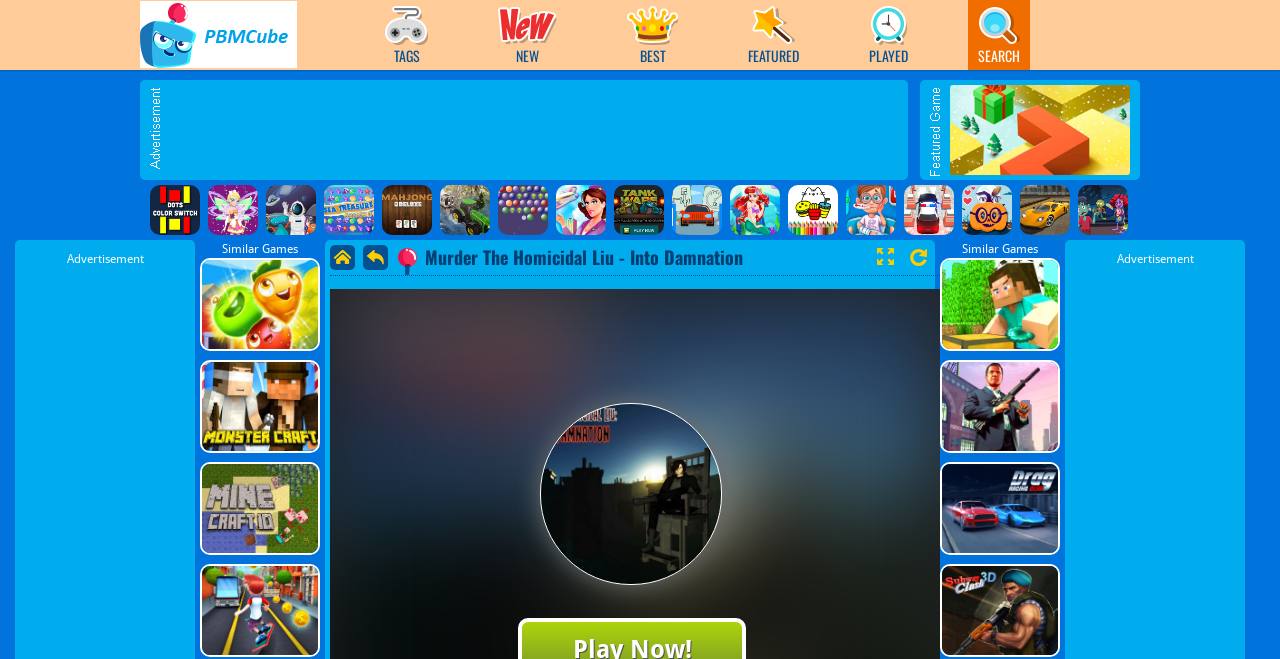Please identify the bounding box coordinates of the clickable region that I should interact with to perform the following instruction: "Play Murder The Homicidal Liu - Into Damnation game". The coordinates should be expressed as four float numbers between 0 and 1, i.e., [left, top, right, bottom].

[0.109, 0.002, 0.232, 0.103]